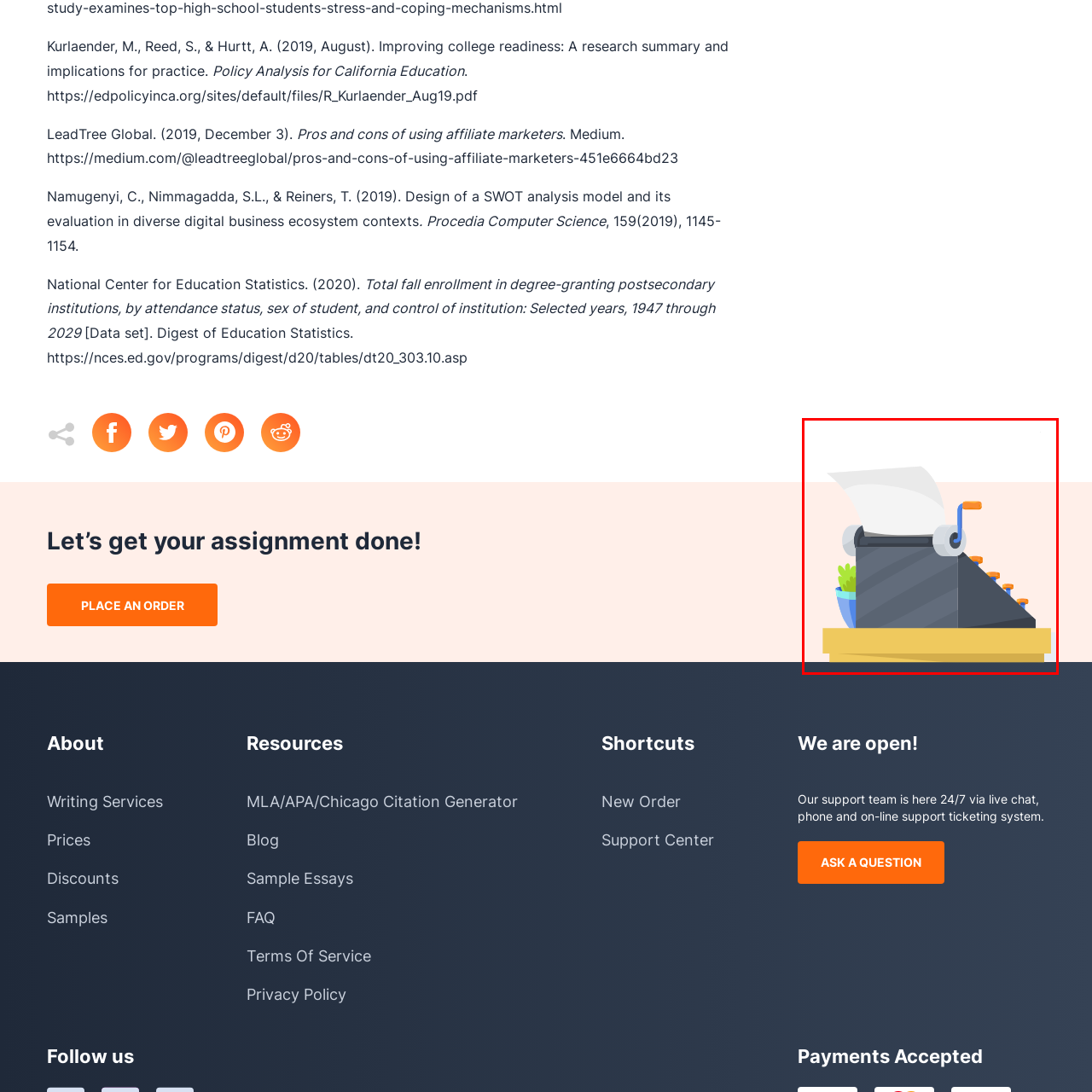Look at the image inside the red boundary and respond to the question with a single word or phrase: Is there a plant in the image?

Yes